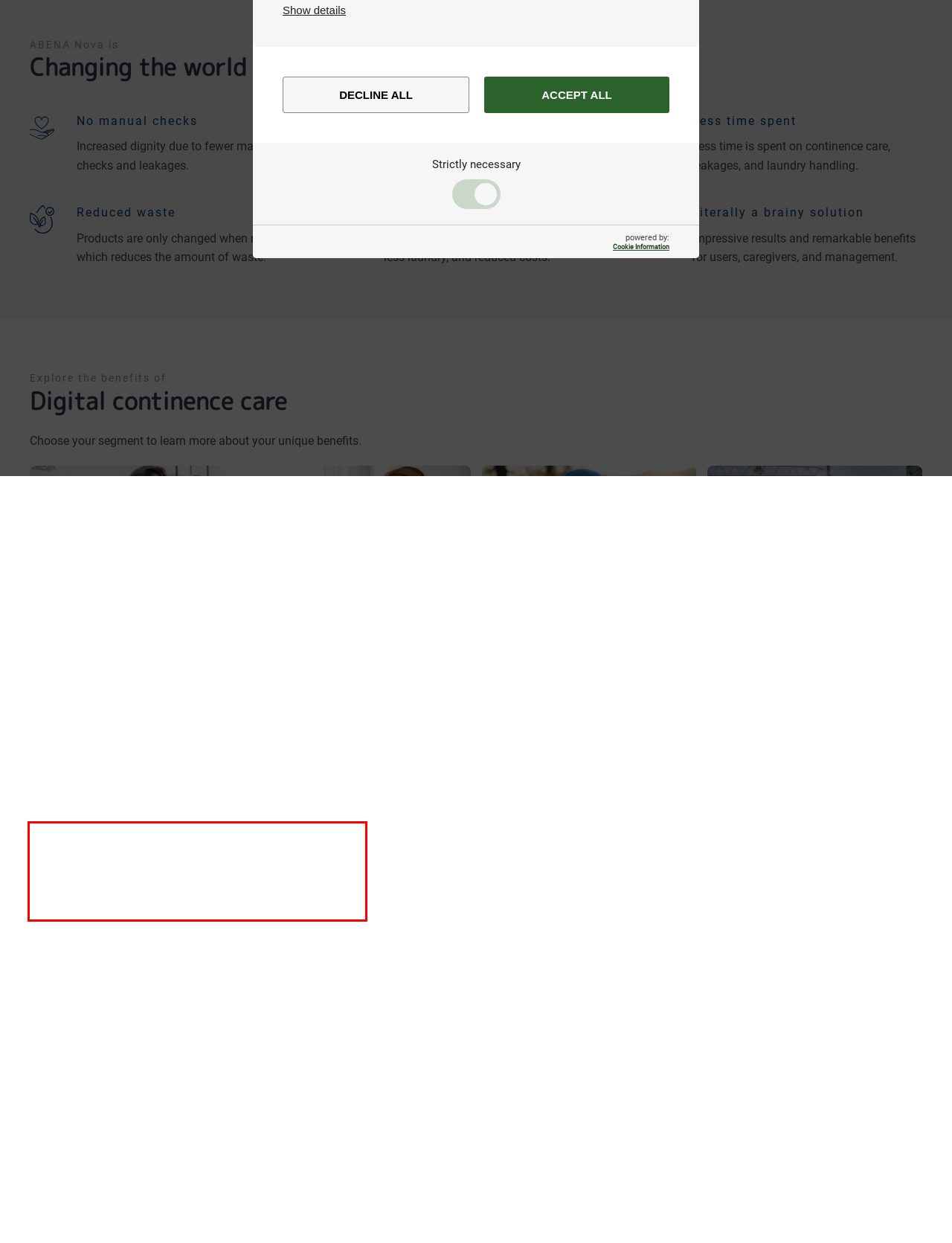Given a screenshot of a webpage containing a red bounding box, perform OCR on the text within this red bounding box and provide the text content.

Incontinence is one of the biggest challenges in the health care sector. Continence care is time-consuming and physically demanding for health care providers. For residents, incontinence may cause physical discomfort and a reduced quality of life.